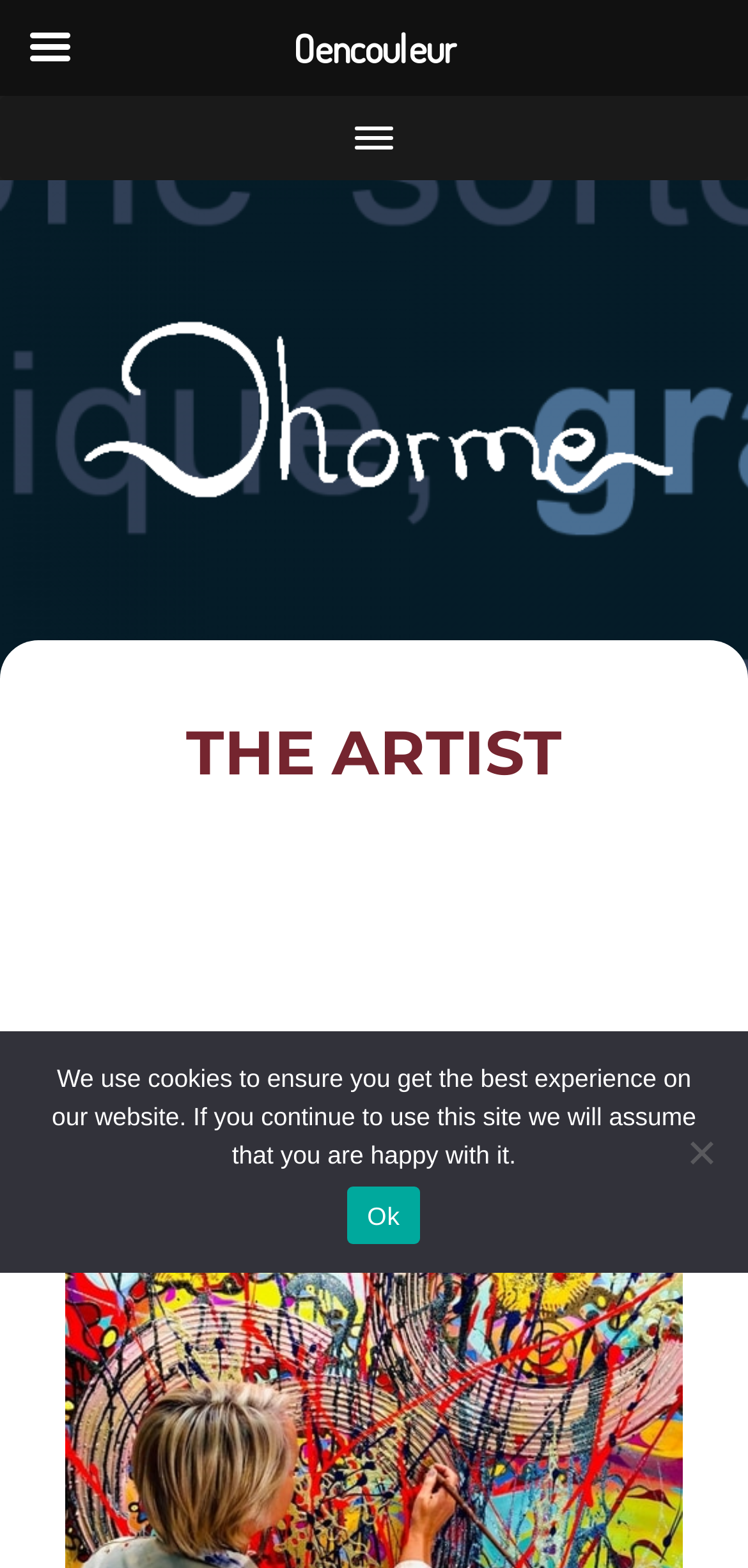How many headings are on the webpage?
Relying on the image, give a concise answer in one word or a brief phrase.

2